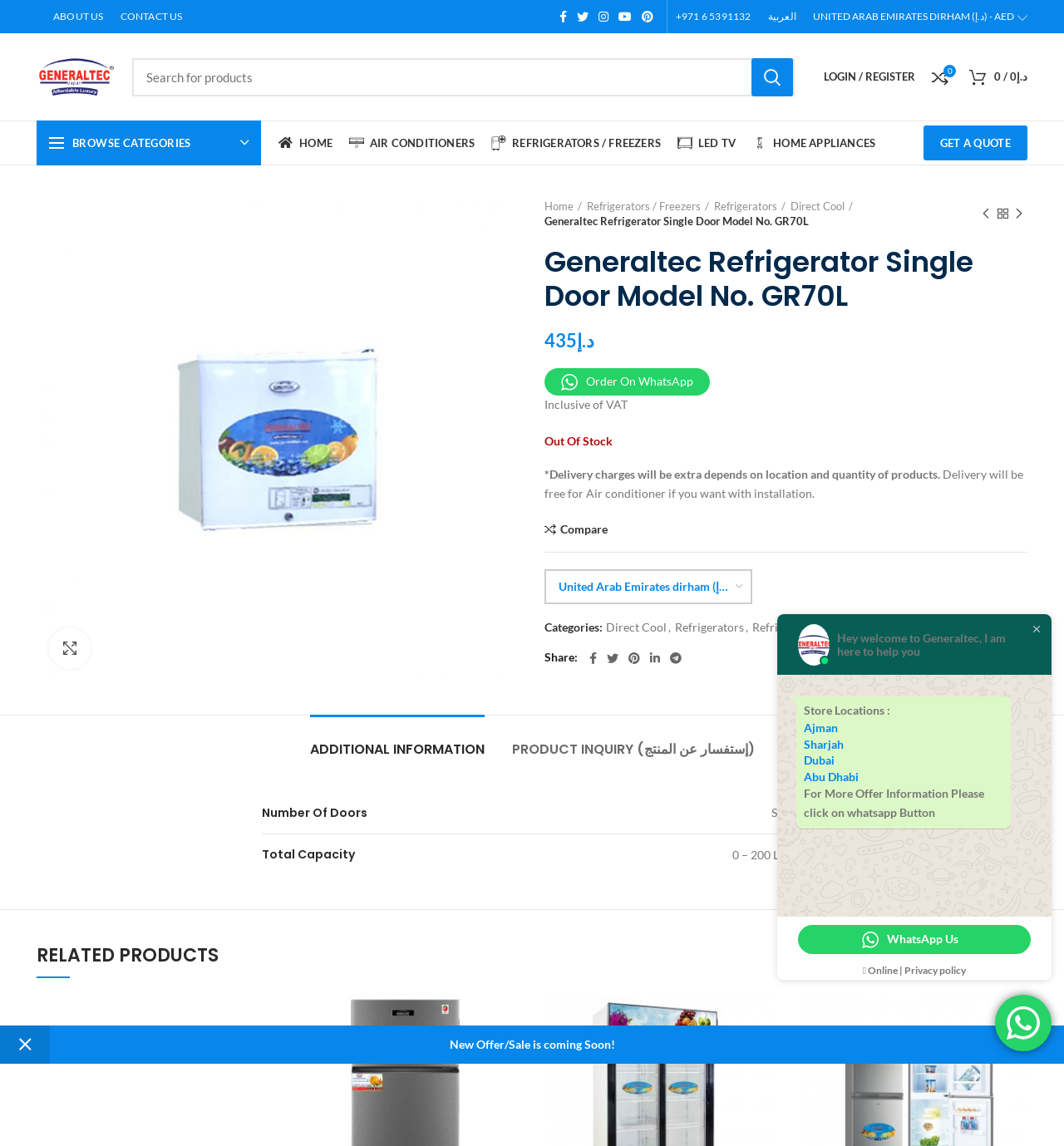Determine the bounding box coordinates for the region that must be clicked to execute the following instruction: "View product details of Generaltec Refrigerator Single Door Model No. GR70L".

[0.036, 0.375, 0.487, 0.387]